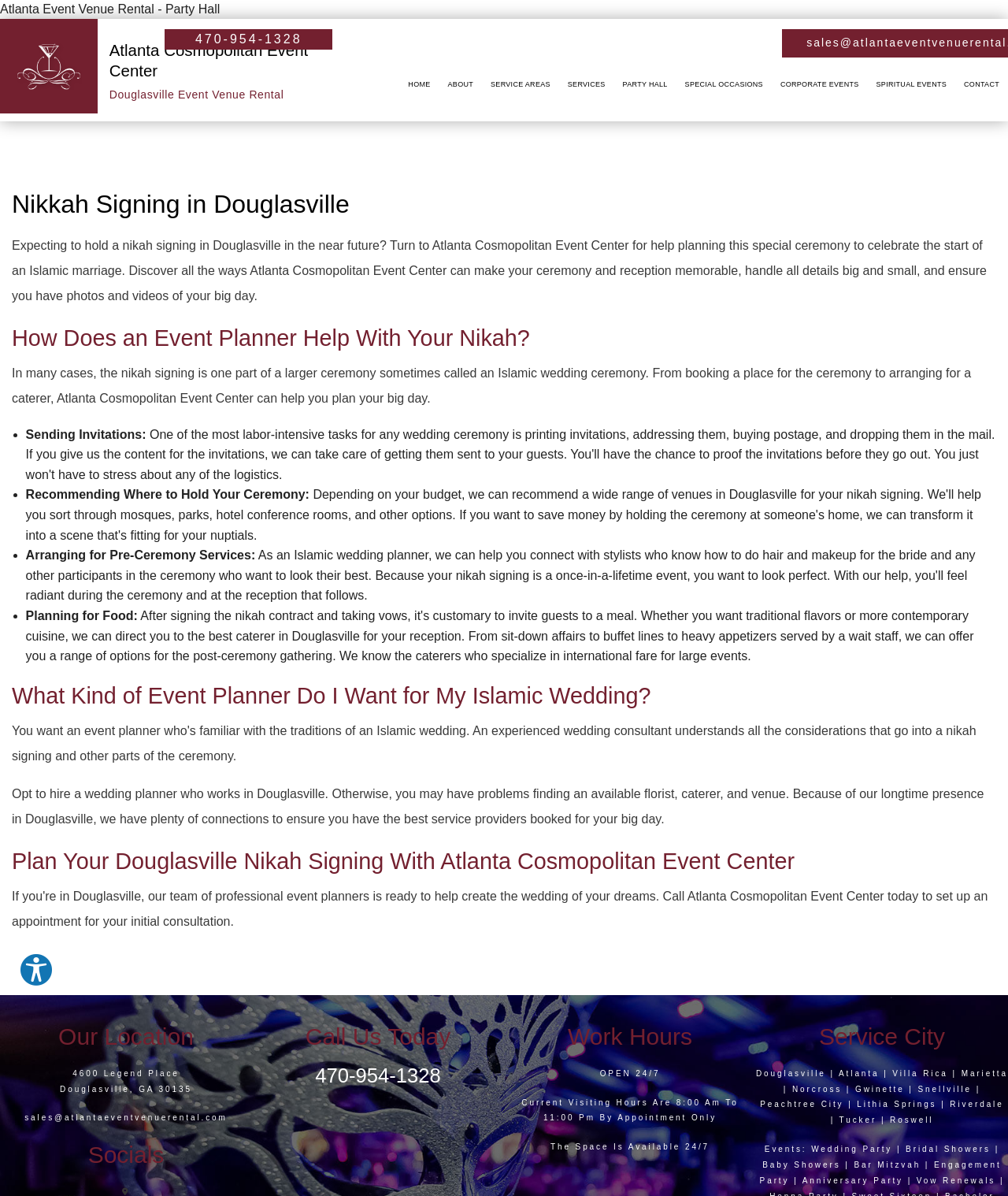What is the purpose of the event planner? Analyze the screenshot and reply with just one word or a short phrase.

To help plan events